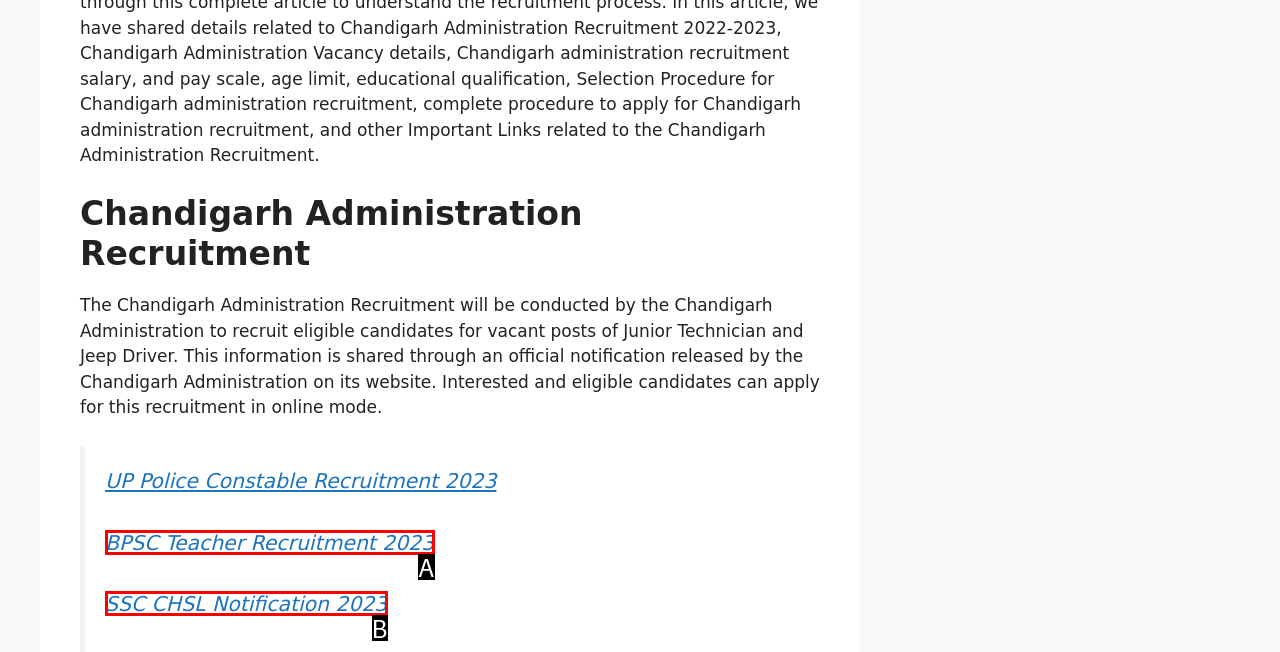Point out the HTML element that matches the following description: SSC CHSL Notification 2023
Answer with the letter from the provided choices.

B